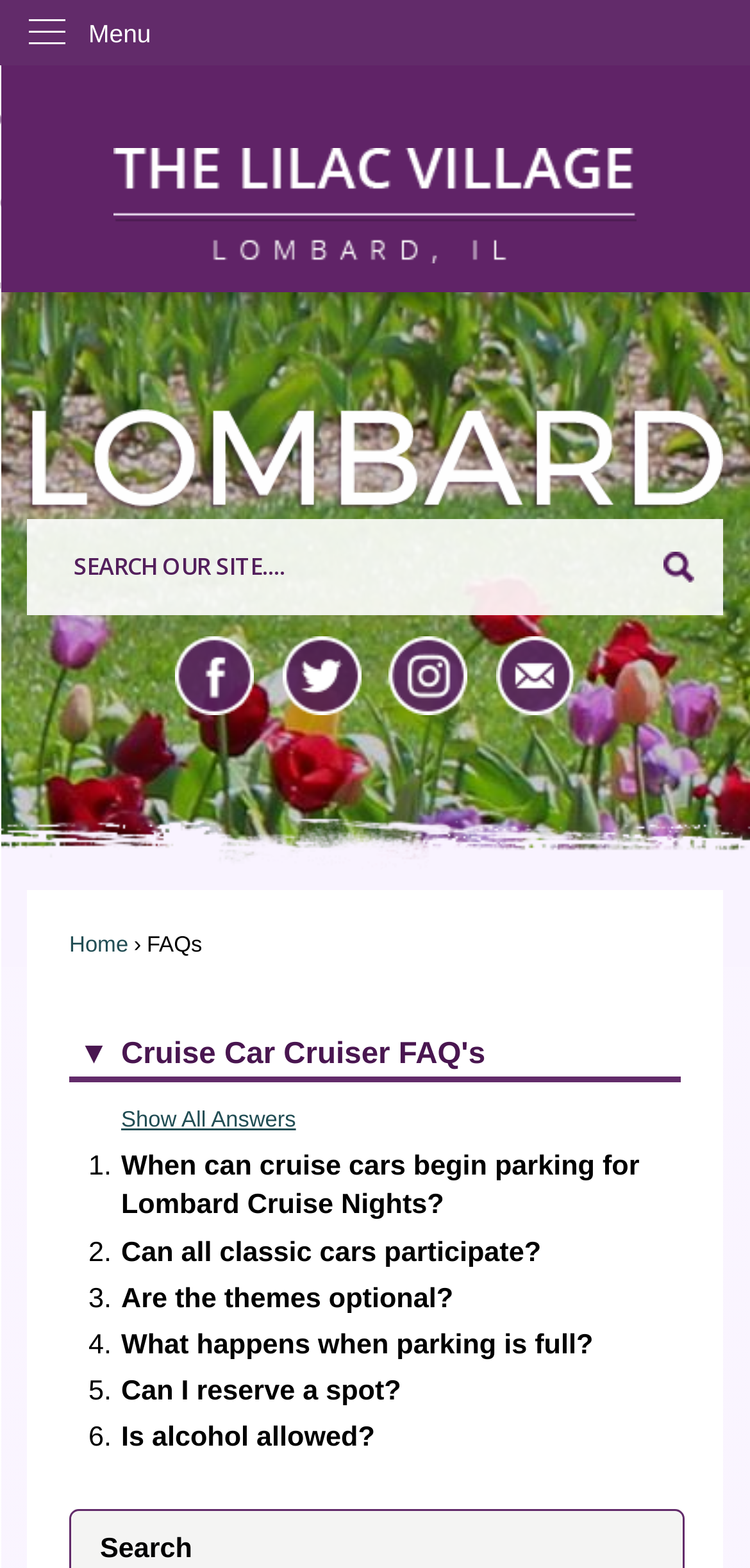What is the purpose of the search function?
Please provide a comprehensive answer based on the details in the screenshot.

I inferred the purpose of the search function by looking at its location on the page, which is near the FAQs section, and its label 'Search'. It is likely that the search function is intended to help users find specific FAQs.